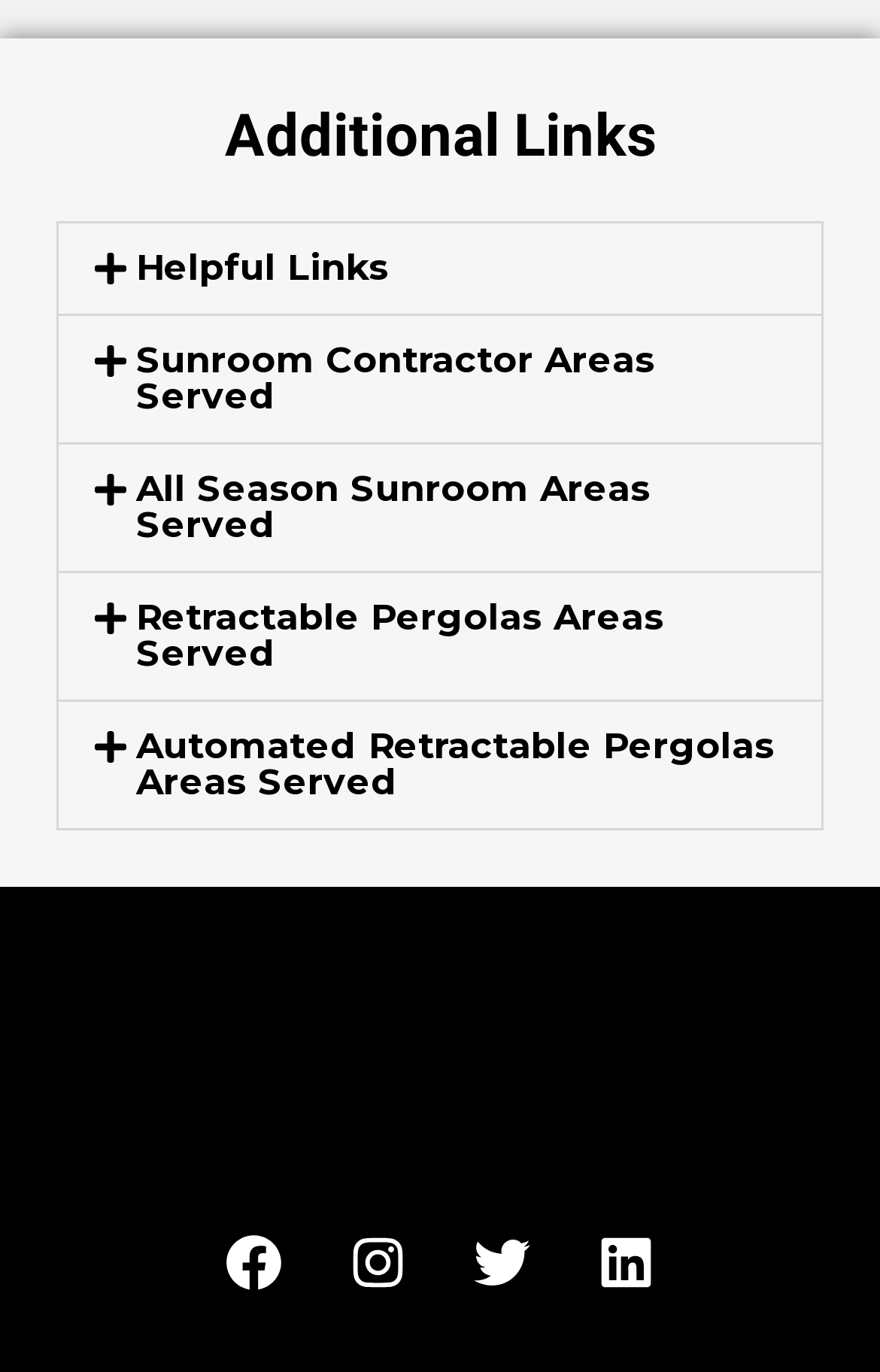Respond to the question below with a single word or phrase:
What is the purpose of the buttons on the webpage?

To show more information